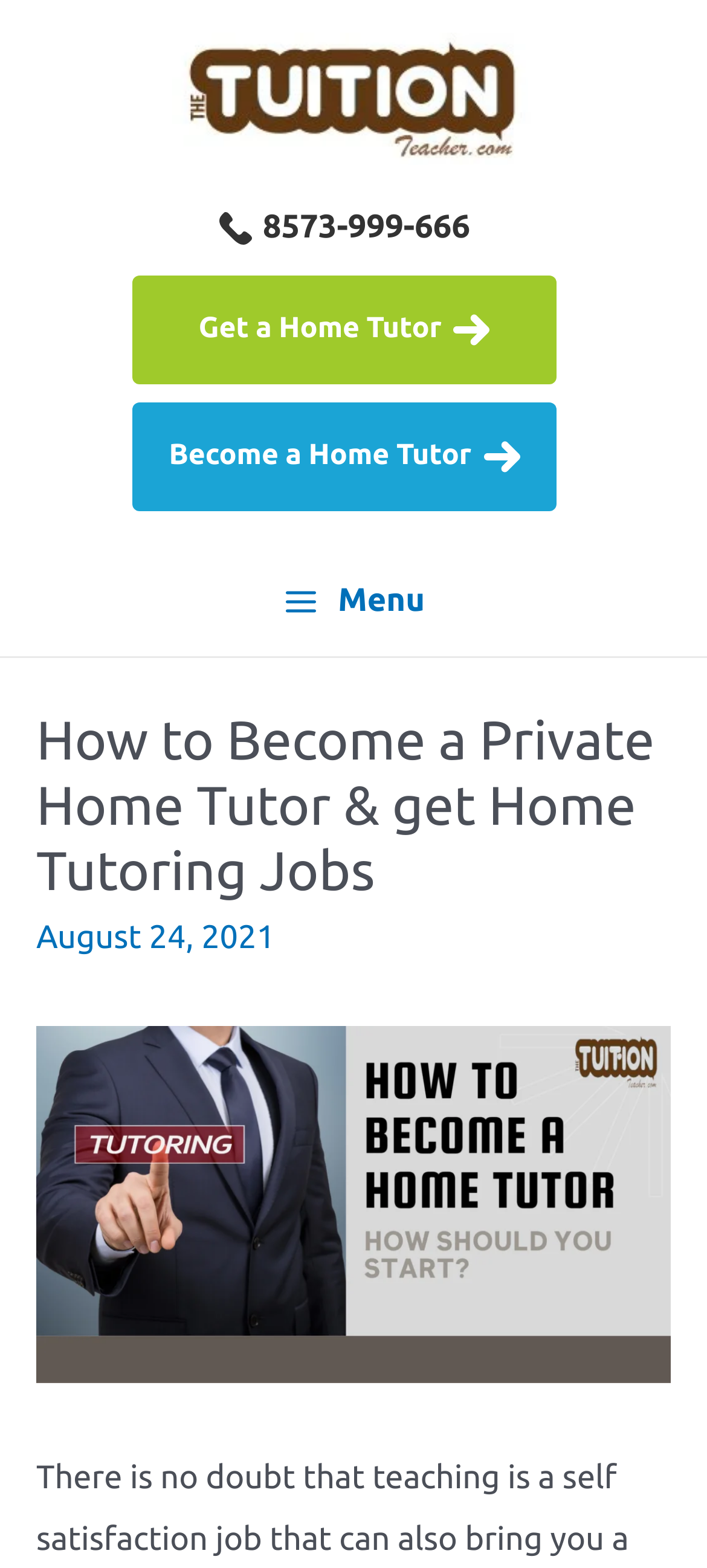Is the main menu expanded?
Look at the image and answer the question with a single word or phrase.

No